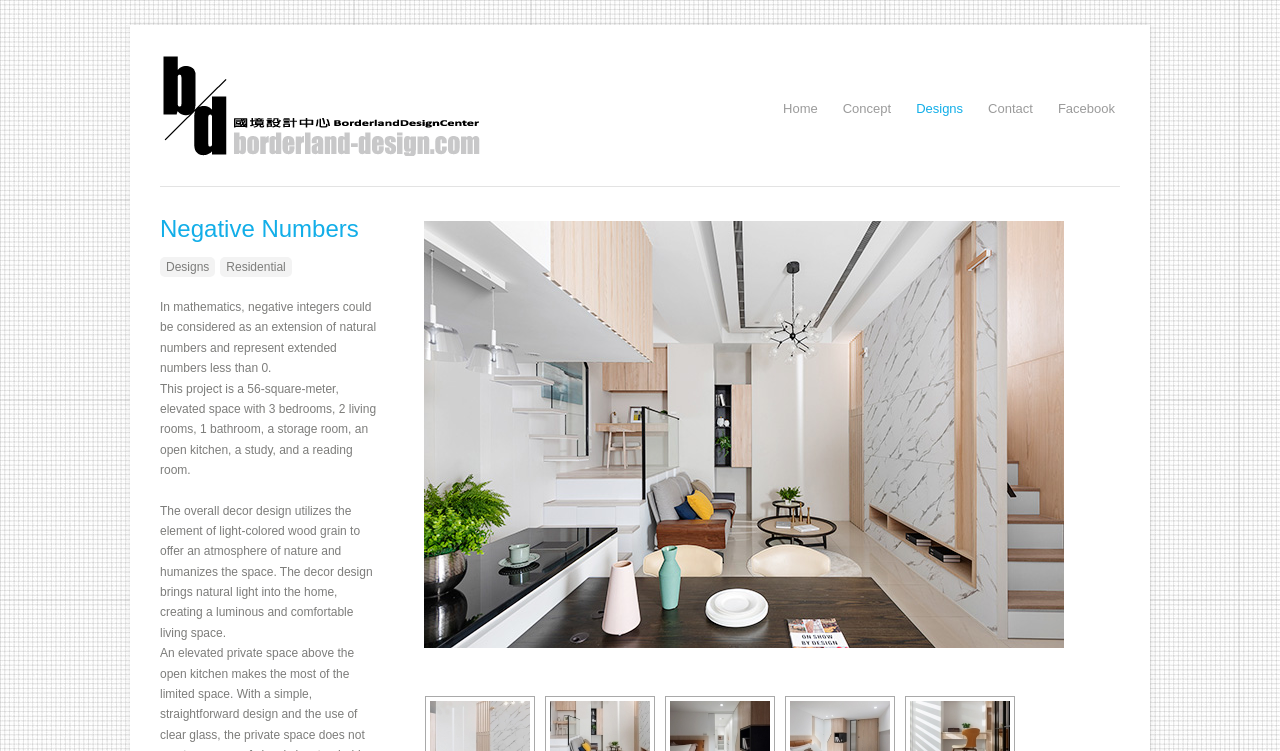What is the theme of the design project?
Based on the visual content, answer with a single word or a brief phrase.

Natural light